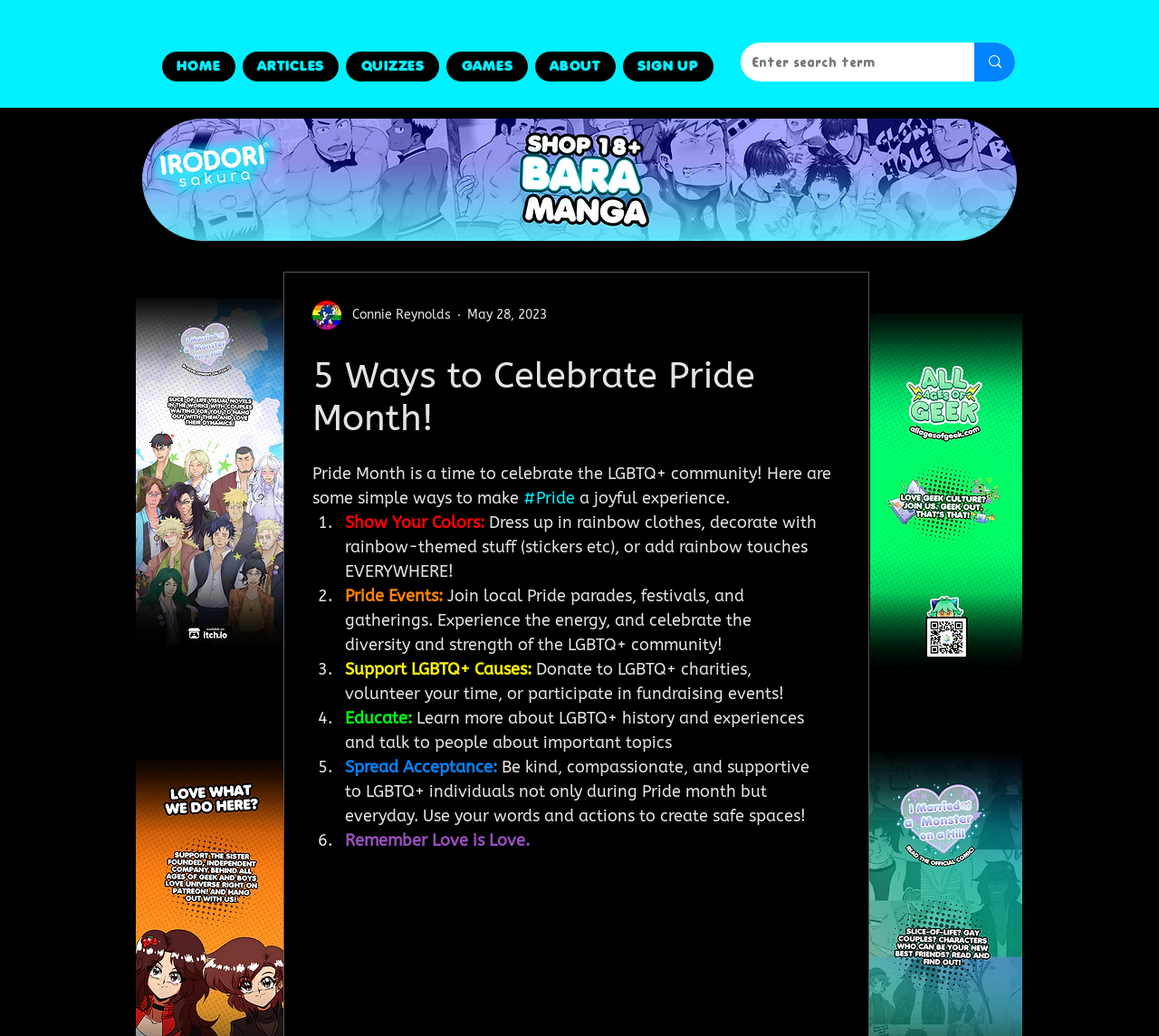Please find the bounding box coordinates in the format (top-left x, top-left y, bottom-right x, bottom-right y) for the given element description. Ensure the coordinates are floating point numbers between 0 and 1. Description: Sign Up

[0.538, 0.05, 0.616, 0.079]